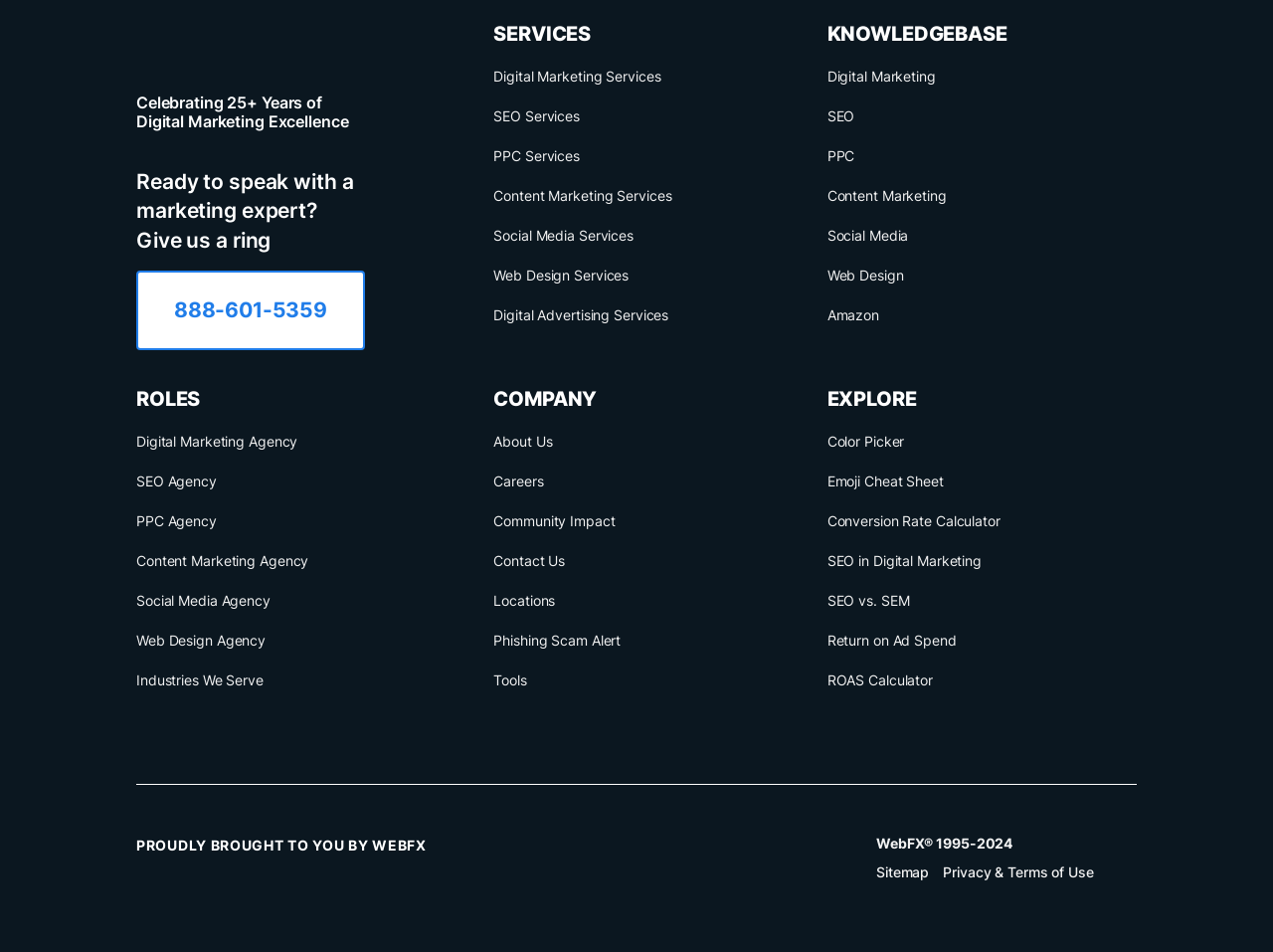What is the copyright year range of the company?
Ensure your answer is thorough and detailed.

The copyright year range of the company is 1995-2024, as indicated by the StaticText element 'WebFX 1995-2024' located at the bottom of the webpage.